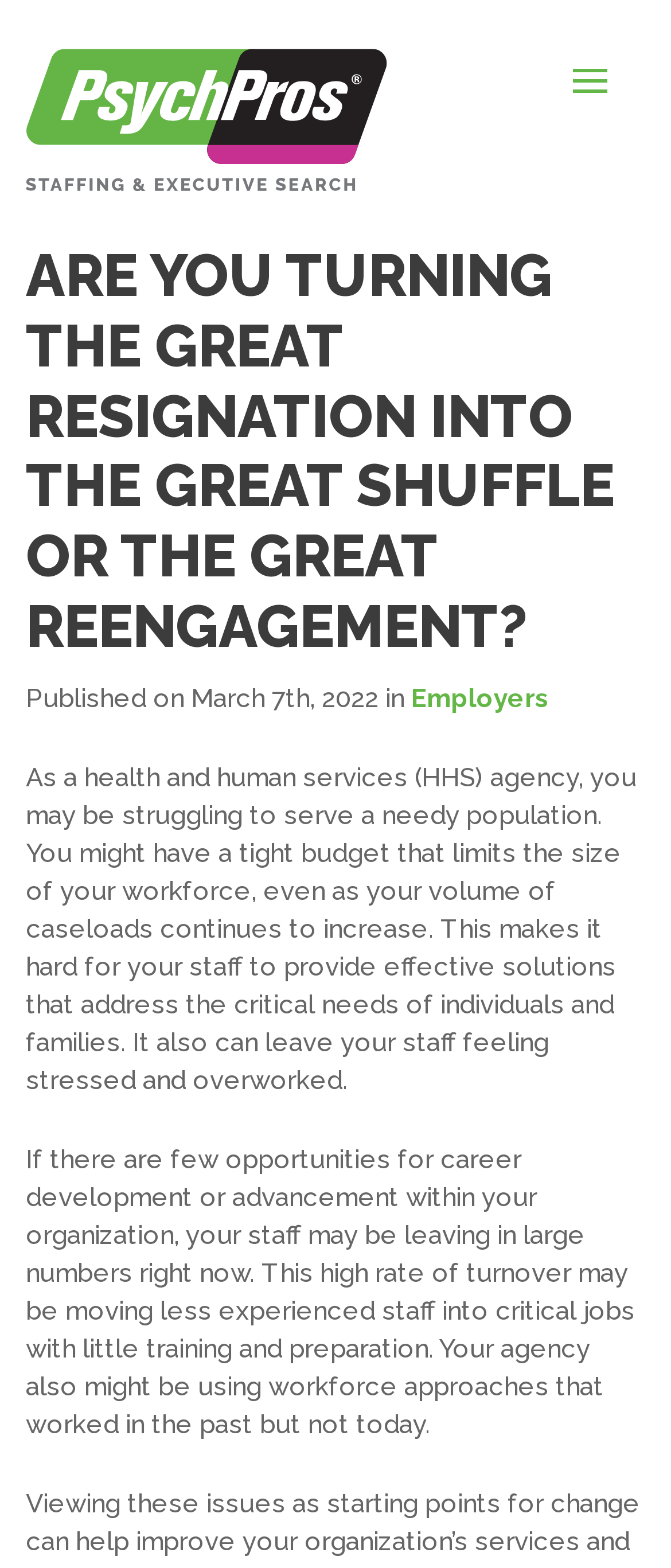Identify the bounding box for the UI element specified in this description: "Request Services". The coordinates must be four float numbers between 0 and 1, formatted as [left, top, right, bottom].

[0.333, 0.456, 1.0, 0.503]